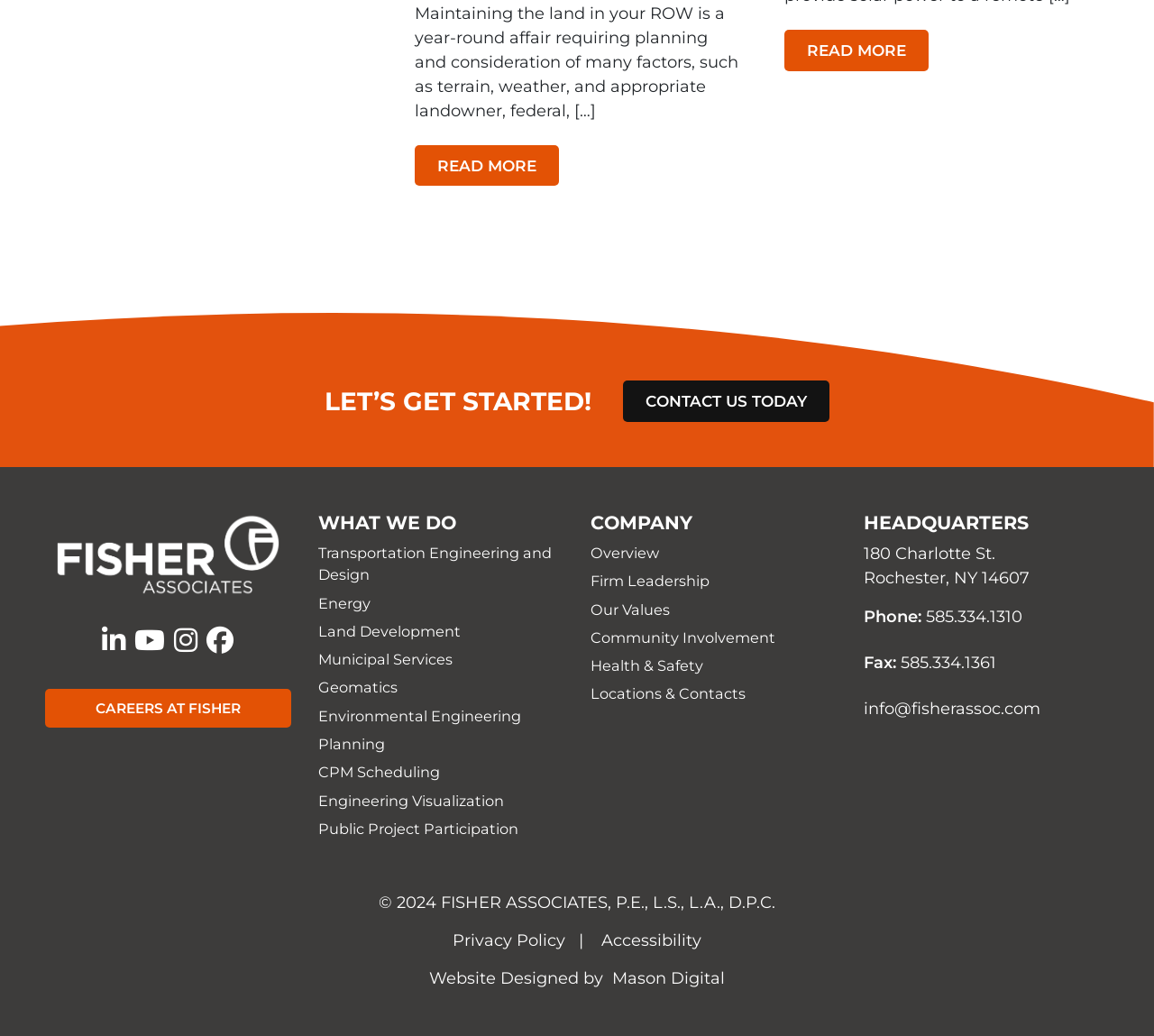Reply to the question with a brief word or phrase: What is the phone number of the headquarters?

585.334.1310